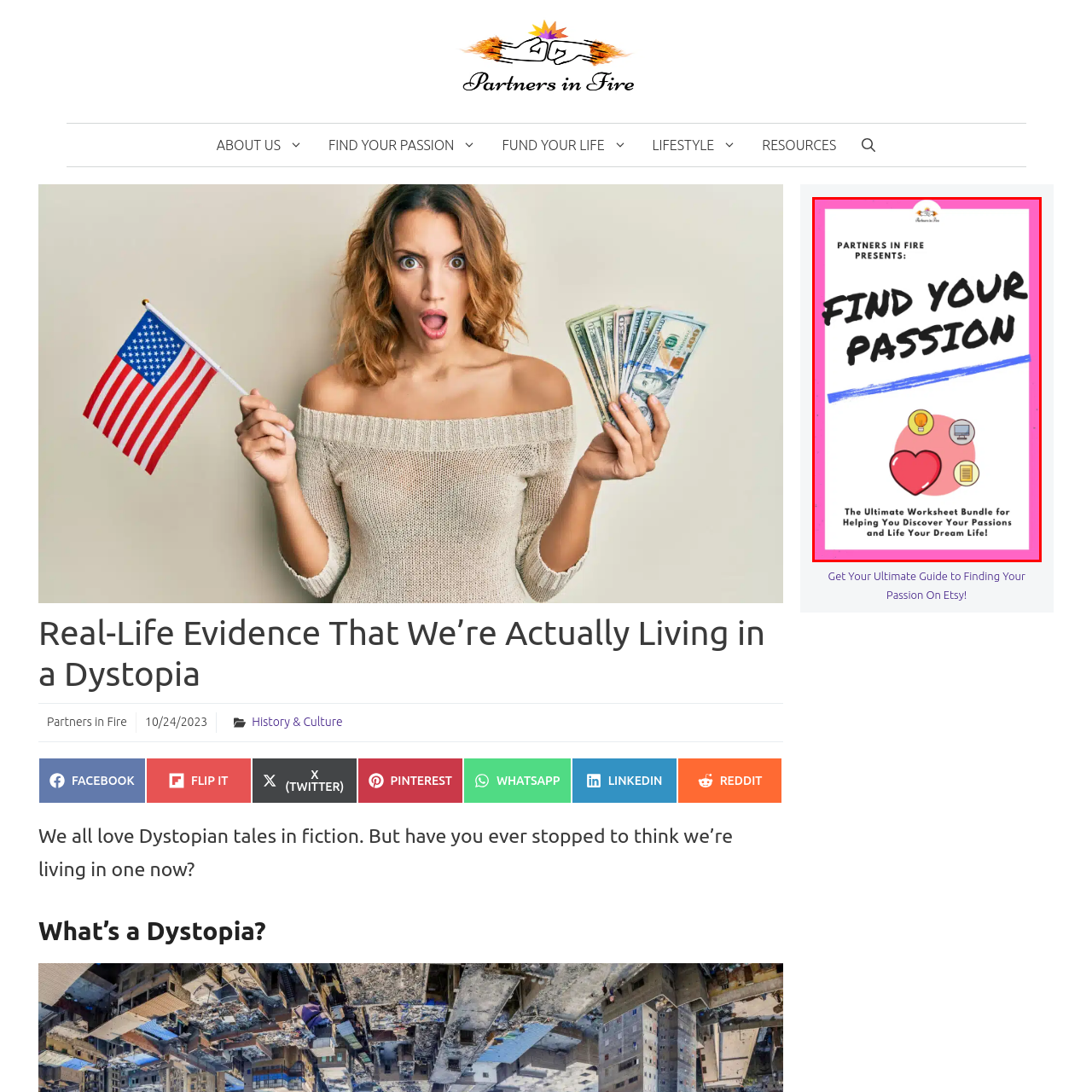Study the area of the image outlined in red and respond to the following question with as much detail as possible: How many icons are surrounding the heart icon?

According to the caption, a heart icon centers at the bottom, surrounded by three other icons representing various aspects of passion discovery, which implies that there are three icons surrounding the heart icon.